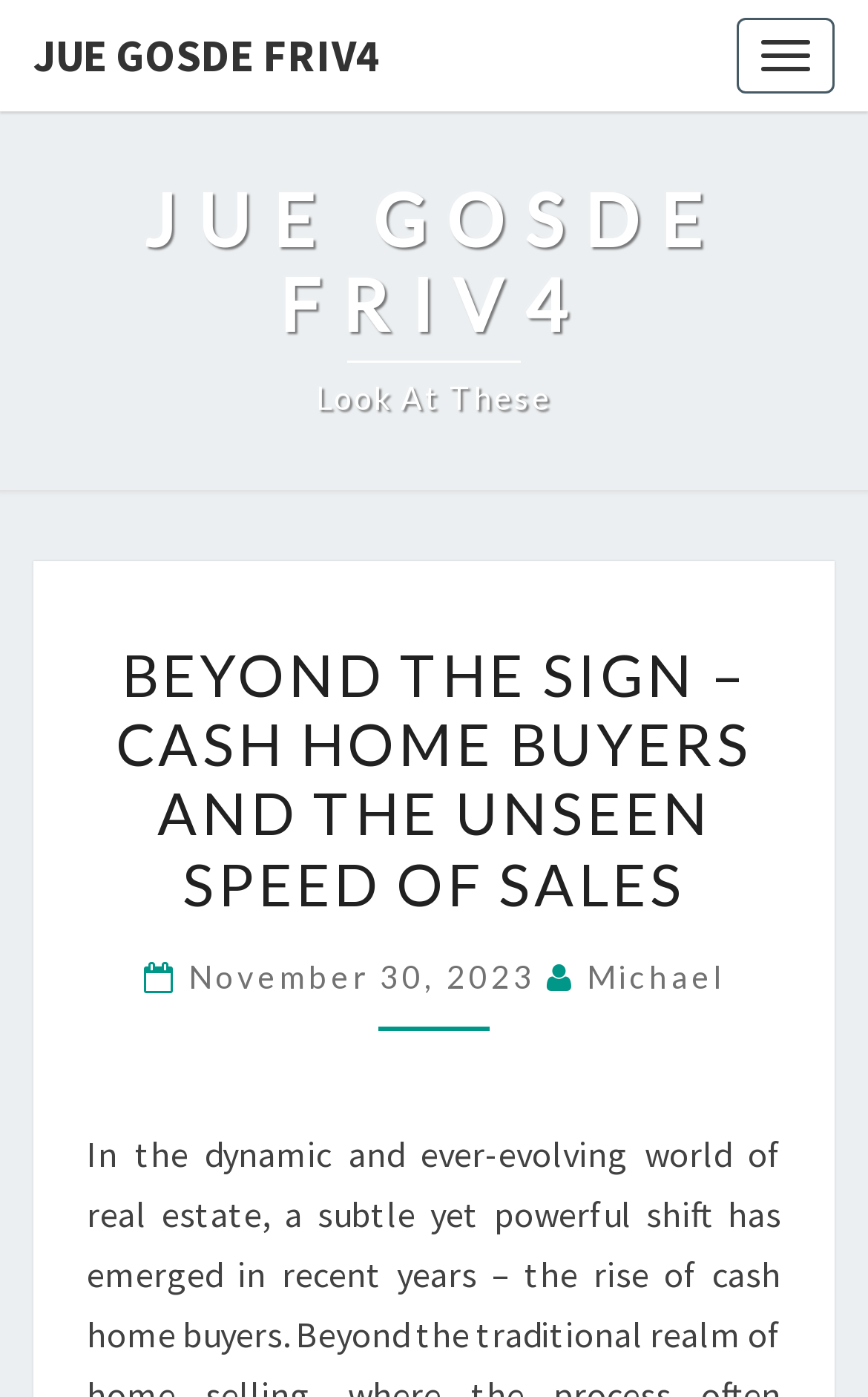Provide your answer to the question using just one word or phrase: What is the date of the article?

November 30, 2023